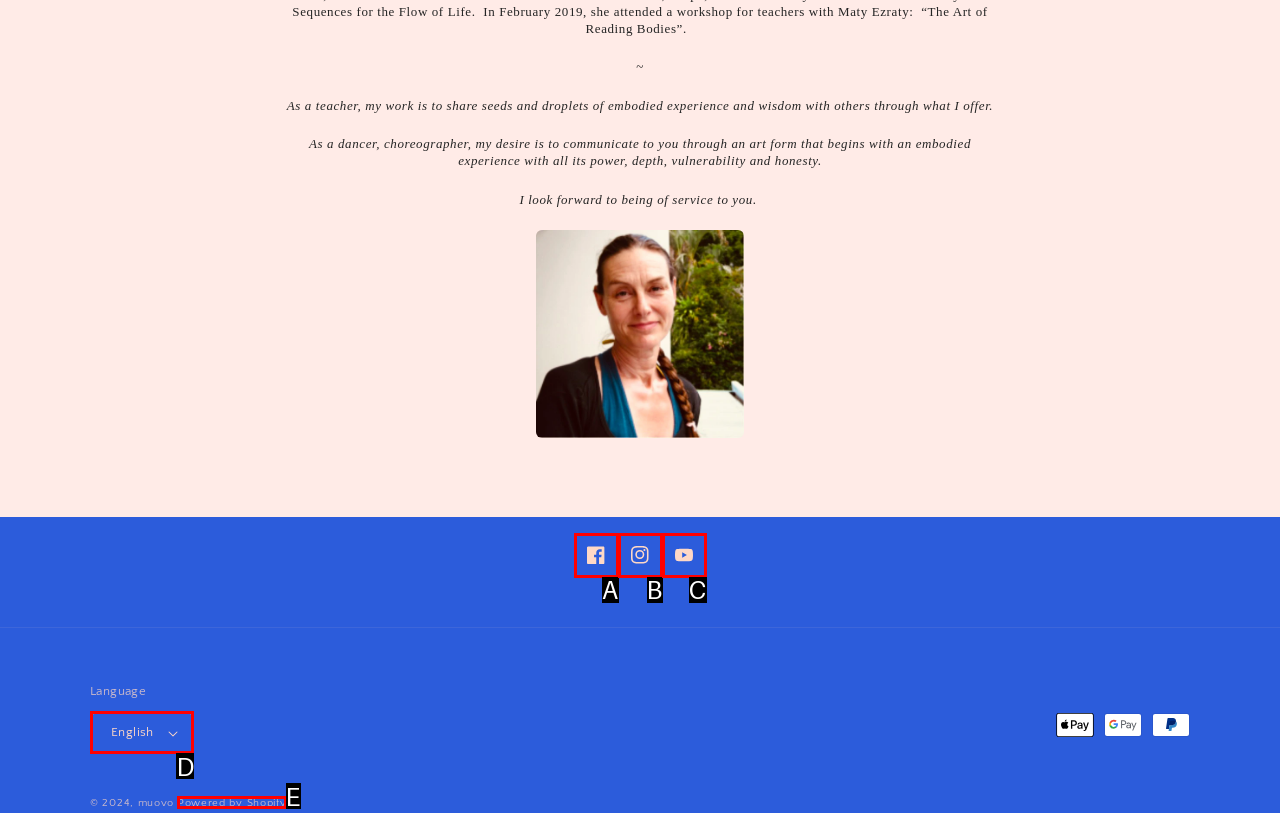Identify which HTML element aligns with the description: Mile End Cleaners
Answer using the letter of the correct choice from the options available.

None